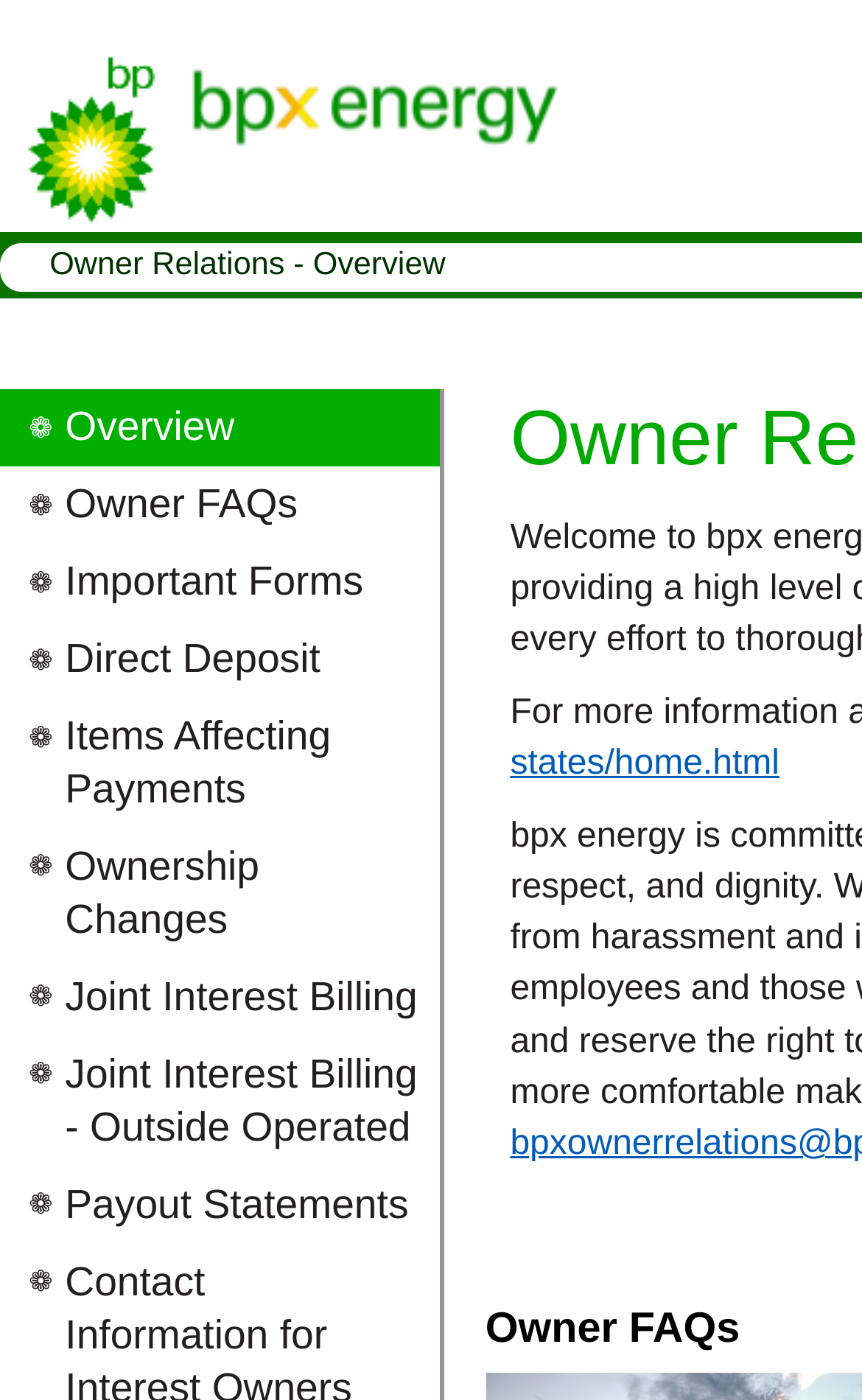Please locate the bounding box coordinates of the element that needs to be clicked to achieve the following instruction: "view owner relations overview". The coordinates should be four float numbers between 0 and 1, i.e., [left, top, right, bottom].

[0.0, 0.278, 0.51, 0.333]